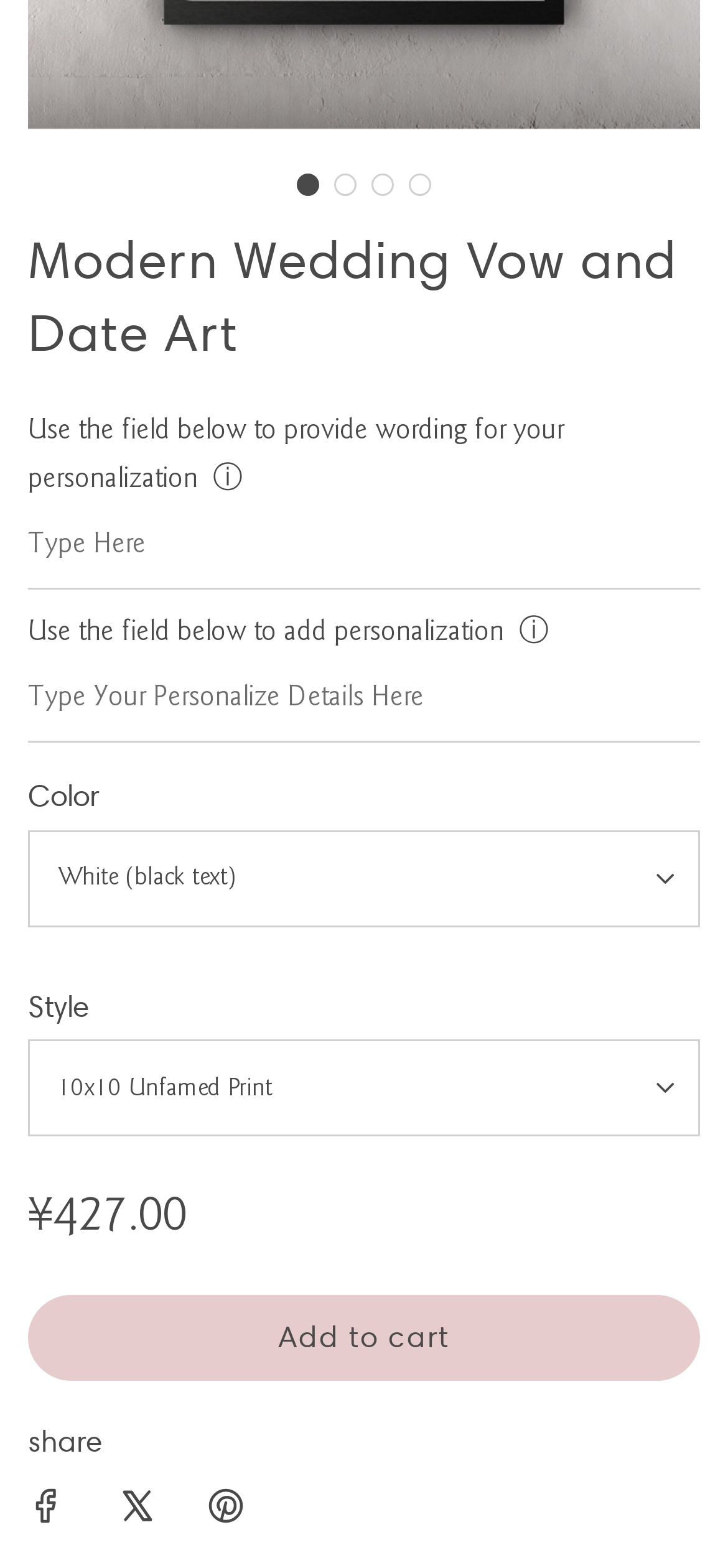Provide the bounding box coordinates of the HTML element described by the text: "loading... Add to cart".

[0.038, 0.826, 0.962, 0.88]